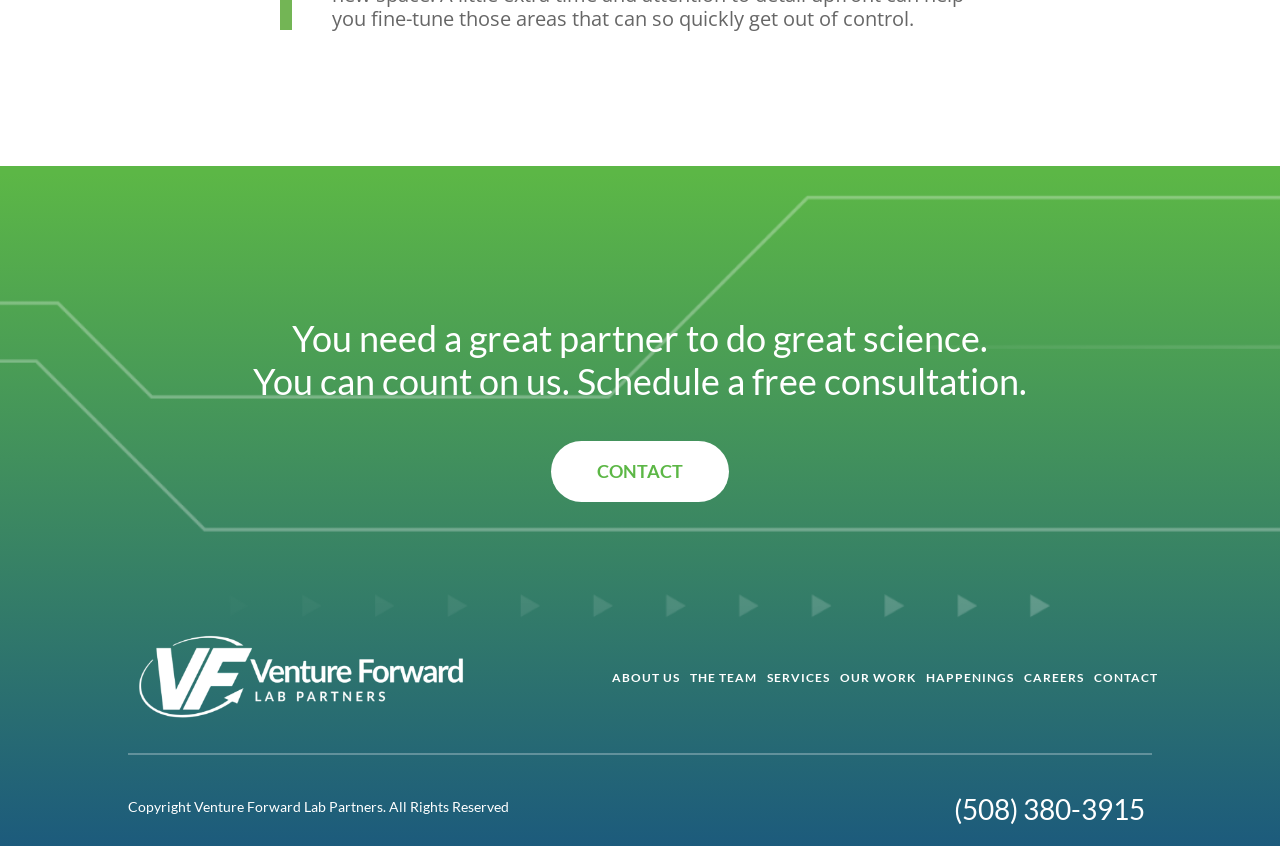Determine the bounding box coordinates of the clickable element to achieve the following action: 'Select the 'Global' edition'. Provide the coordinates as four float values between 0 and 1, formatted as [left, top, right, bottom].

None